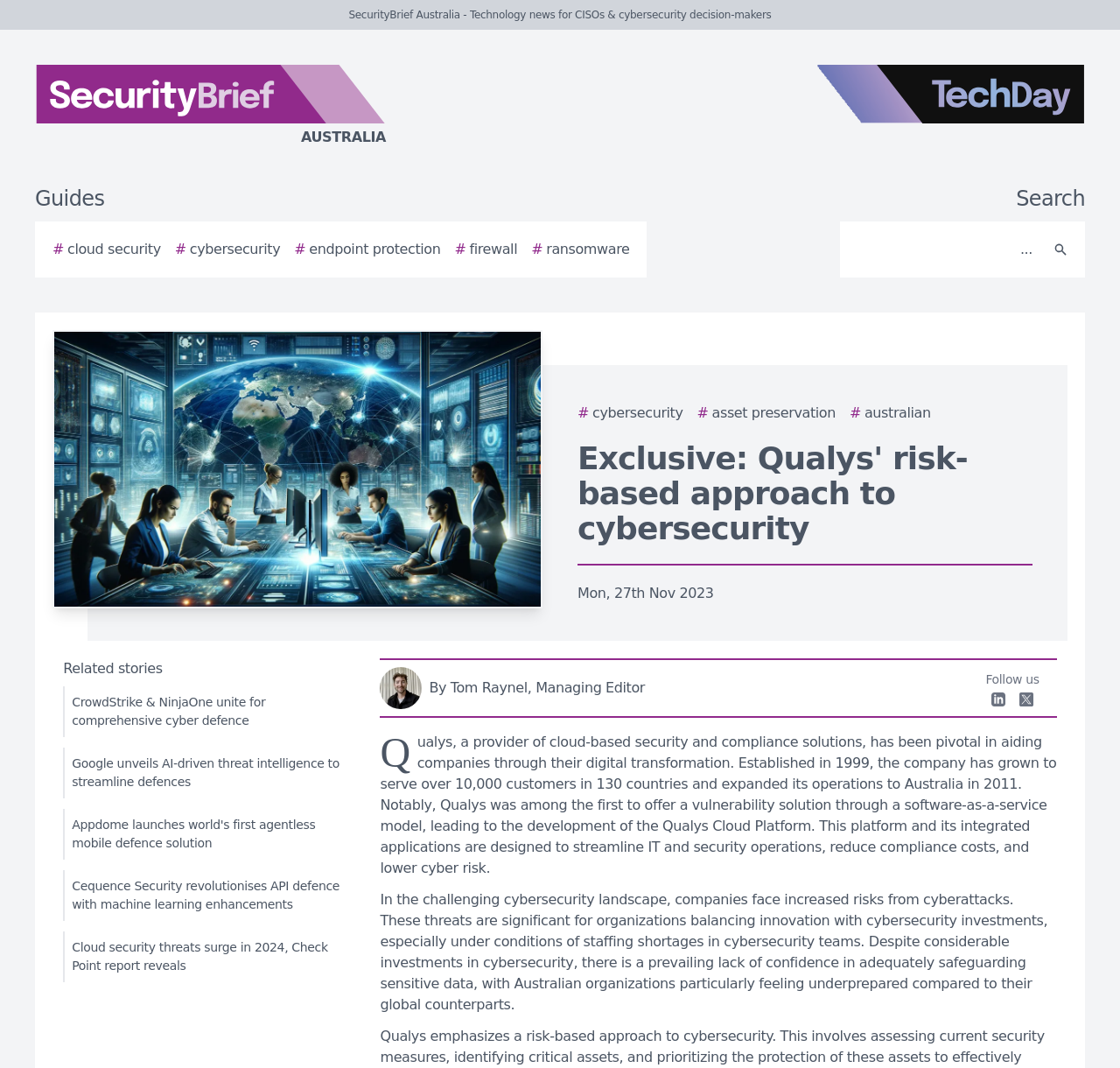How many countries does Qualys operate in?
Based on the visual information, provide a detailed and comprehensive answer.

The article states 'the company has grown to serve over 10,000 customers in 130 countries...' in the second paragraph, providing the number of countries where Qualys operates.